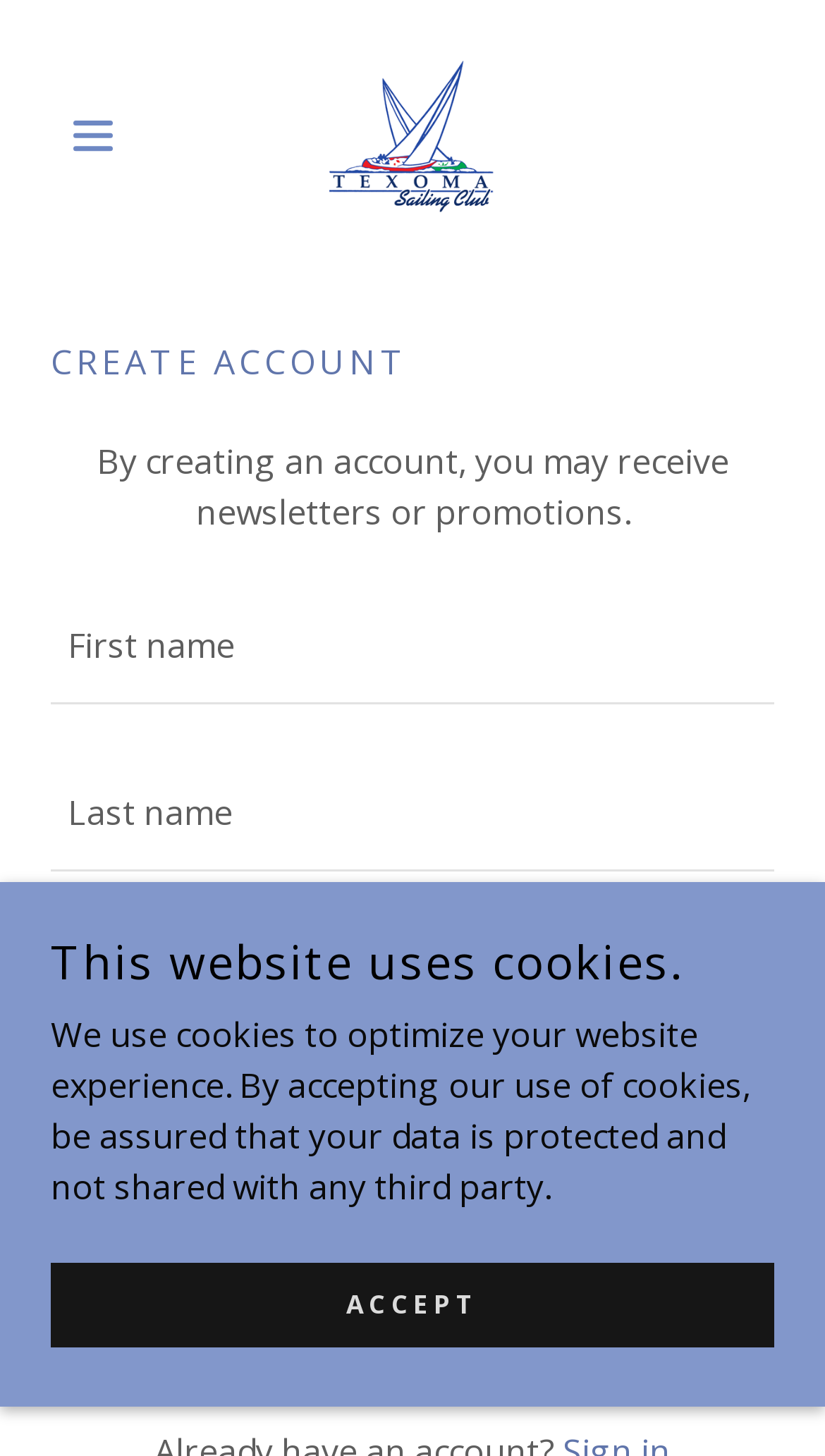Give a concise answer of one word or phrase to the question: 
What is the purpose of the hamburger icon?

Site navigation